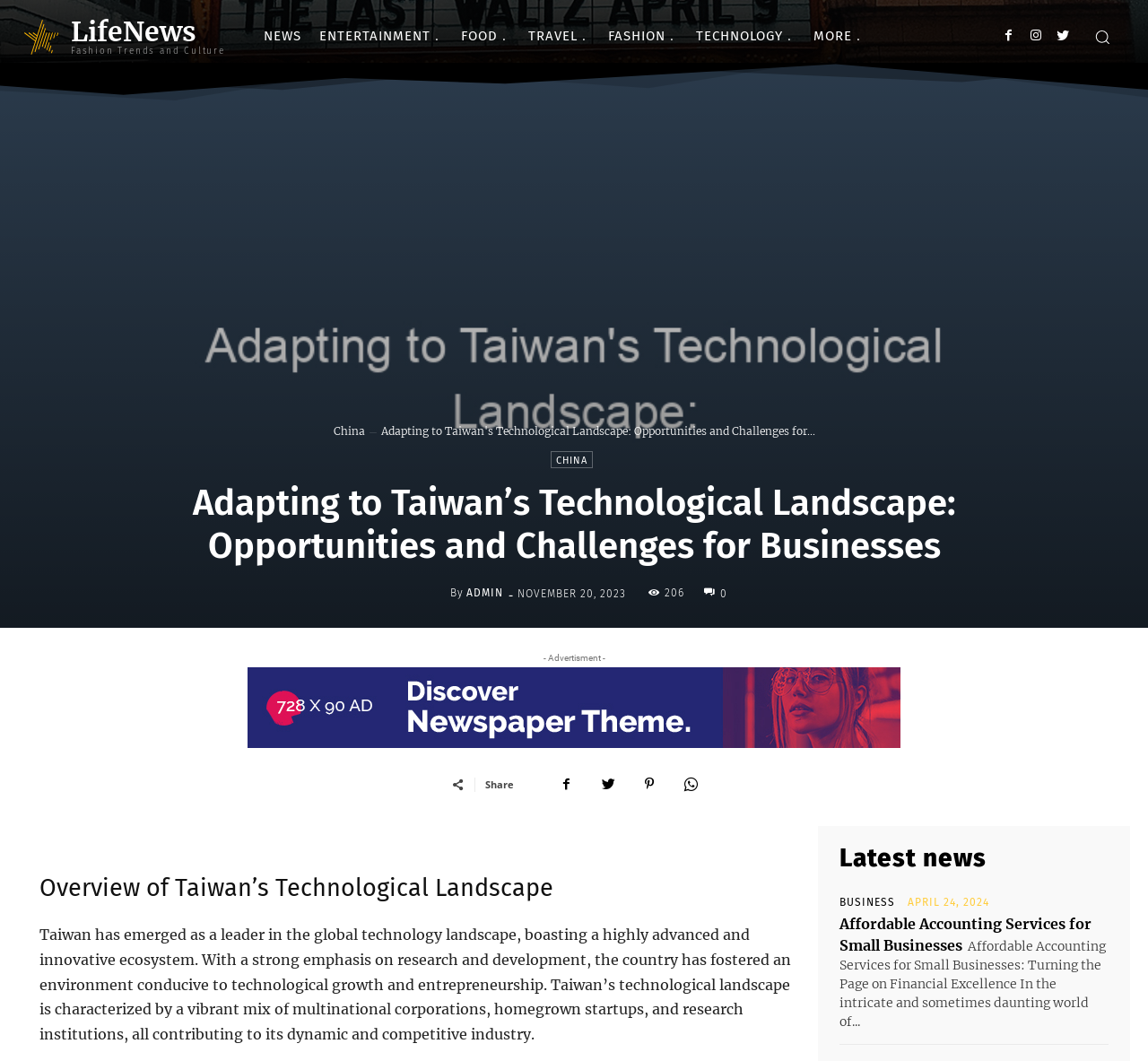Please respond in a single word or phrase: 
What is the category of the latest news?

BUSINESS